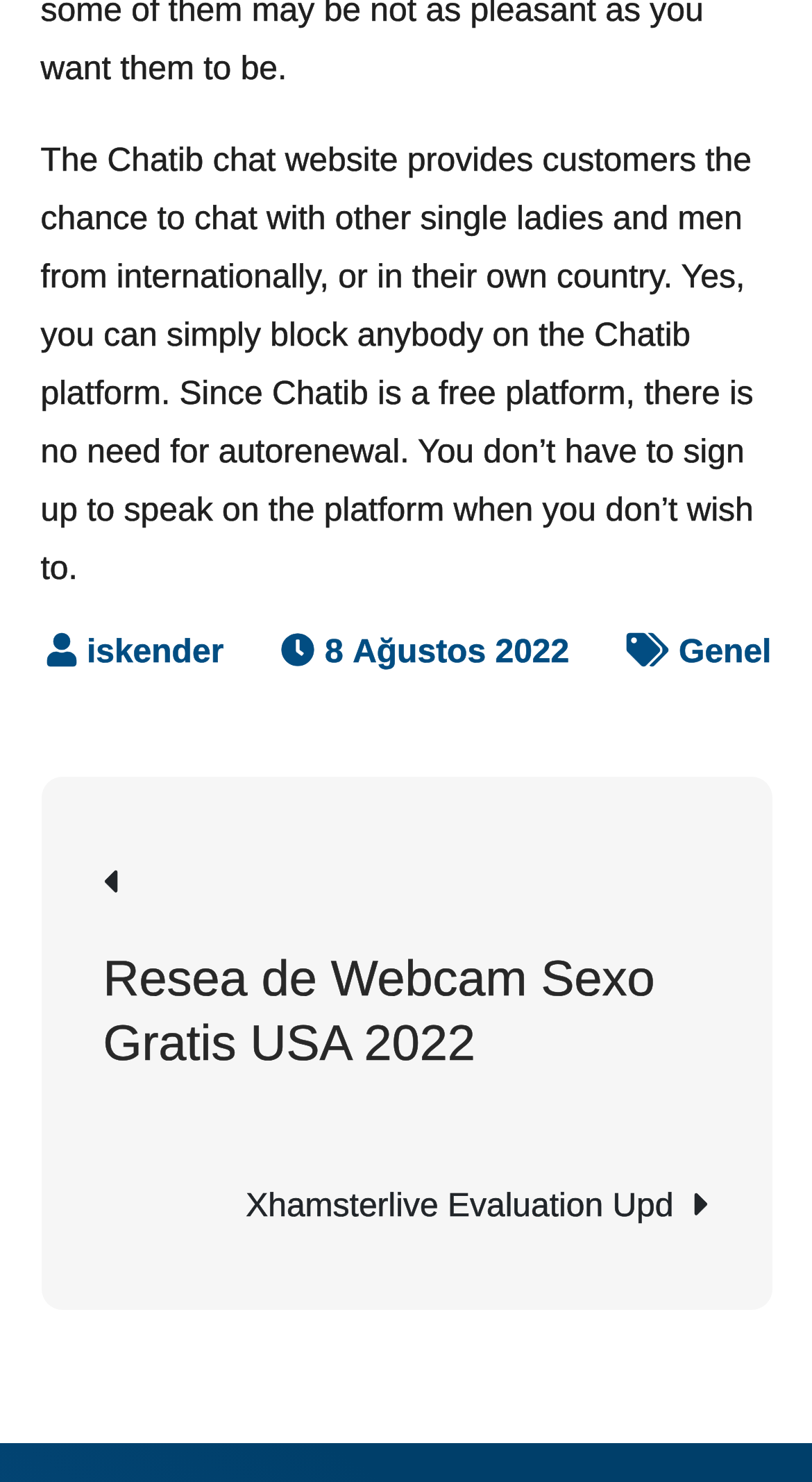Using the provided element description "Genel", determine the bounding box coordinates of the UI element.

[0.836, 0.429, 0.95, 0.453]